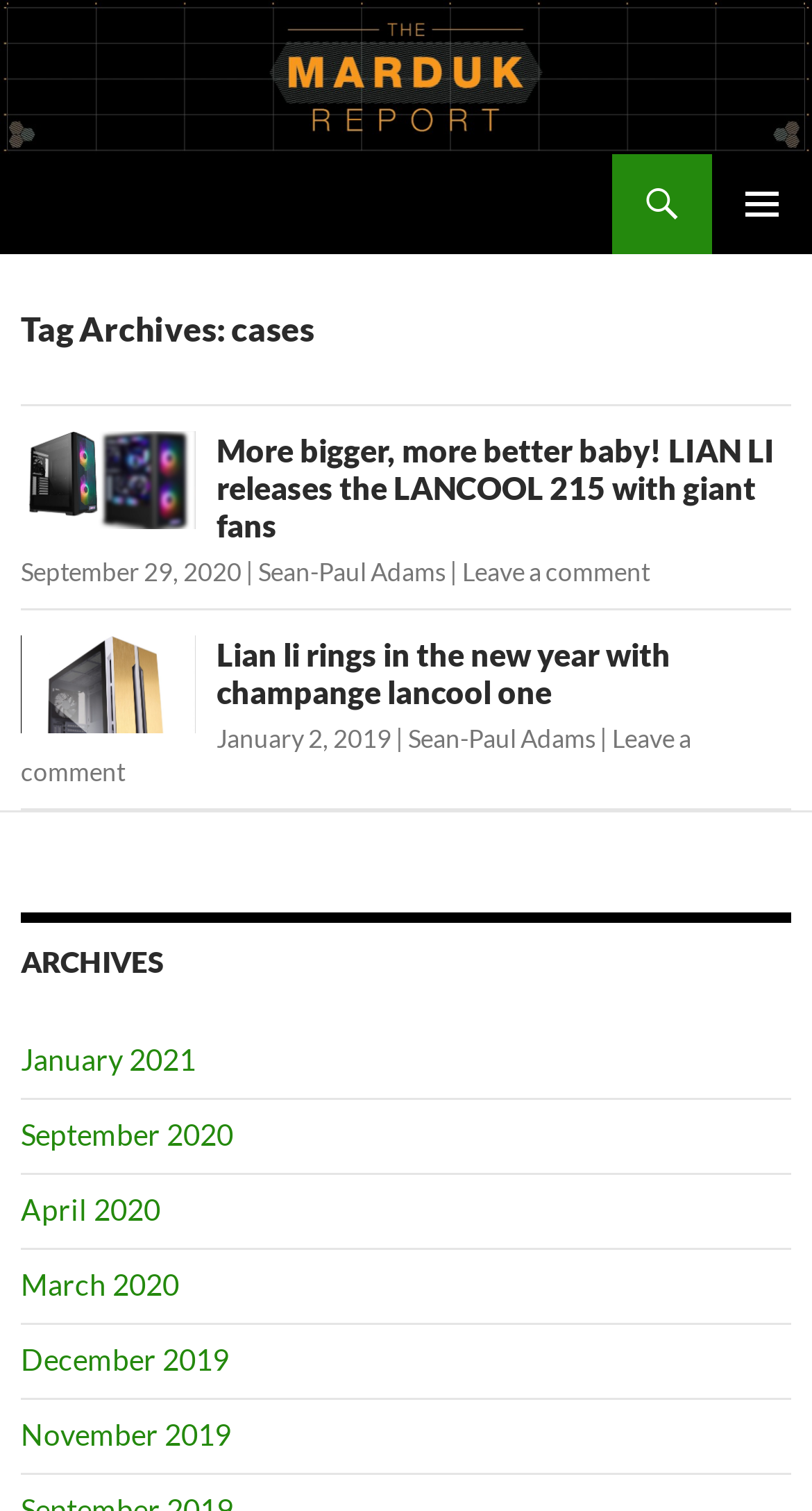What is the title of the first article?
Answer the question with just one word or phrase using the image.

More bigger, more better baby!